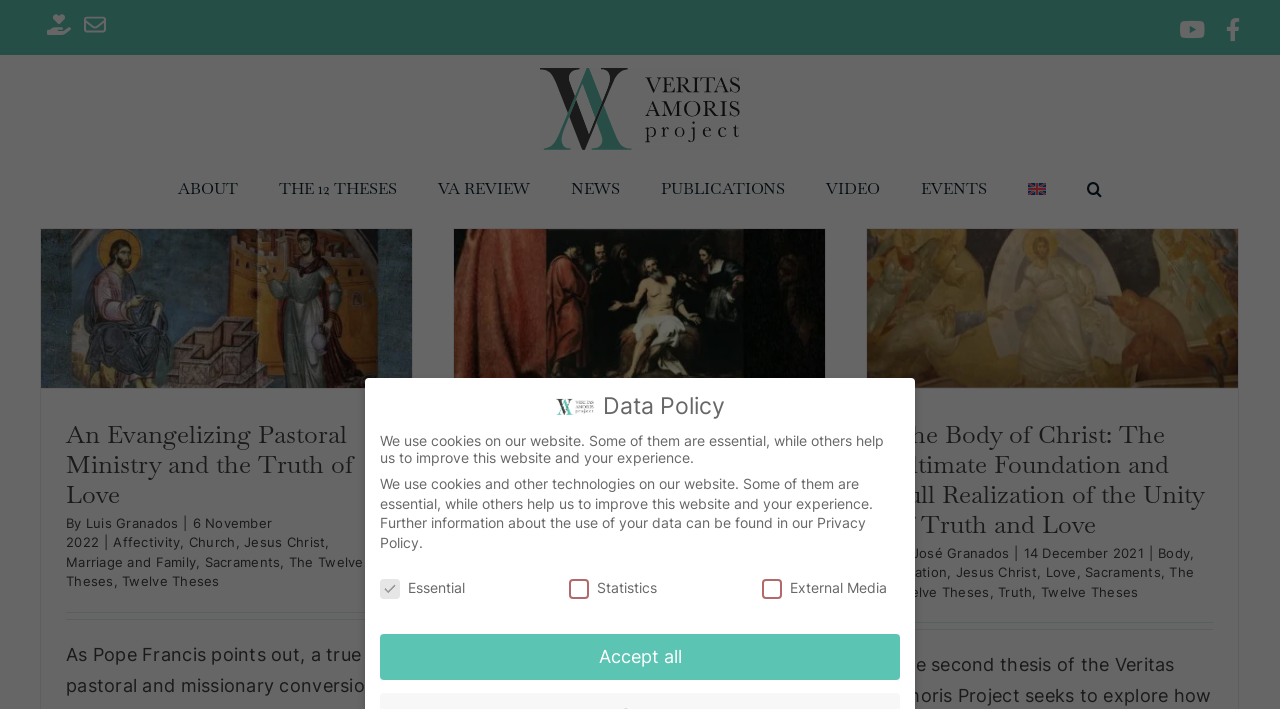Determine the bounding box coordinates of the element that should be clicked to execute the following command: "Explore 'Souvenirs and Gifts'".

None